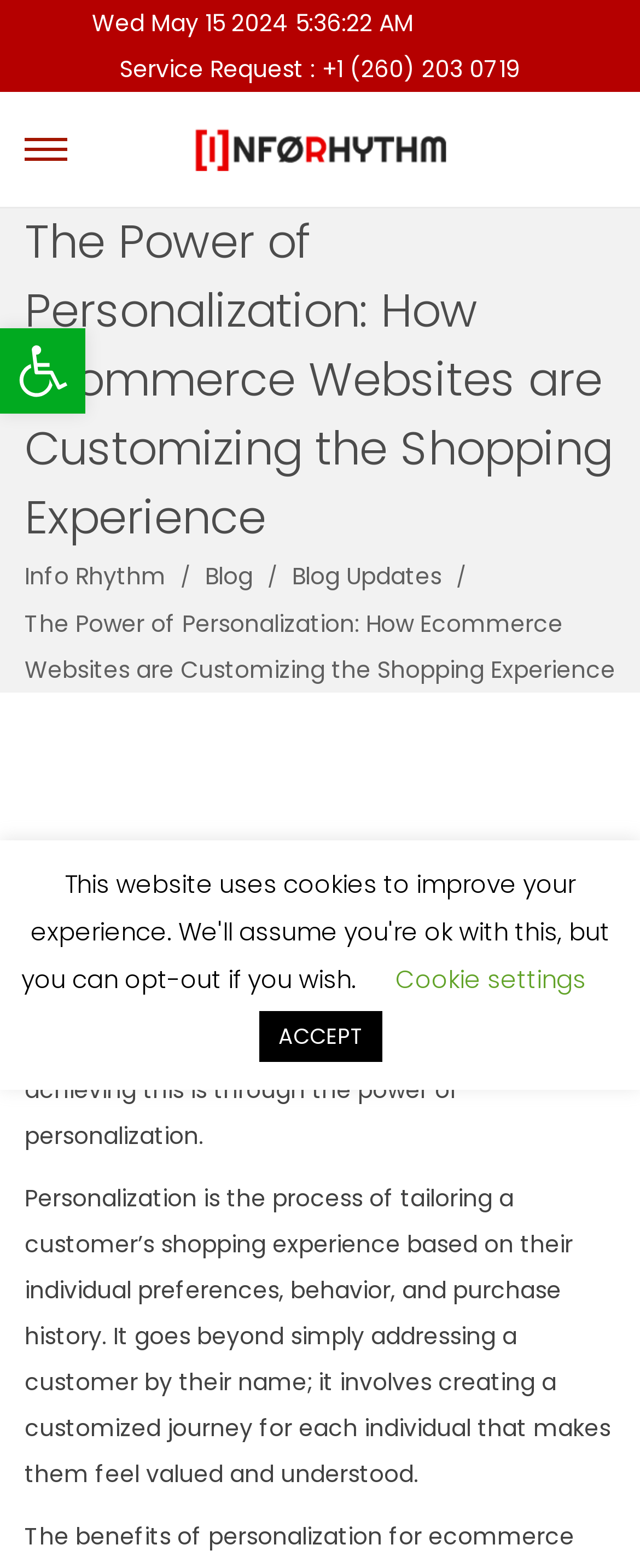What is the phone number for service requests?
Please give a detailed and thorough answer to the question, covering all relevant points.

I found the phone number for service requests in the static text element located at the top of the webpage, which reads 'Service Request : +1 (260) 203 0719'.